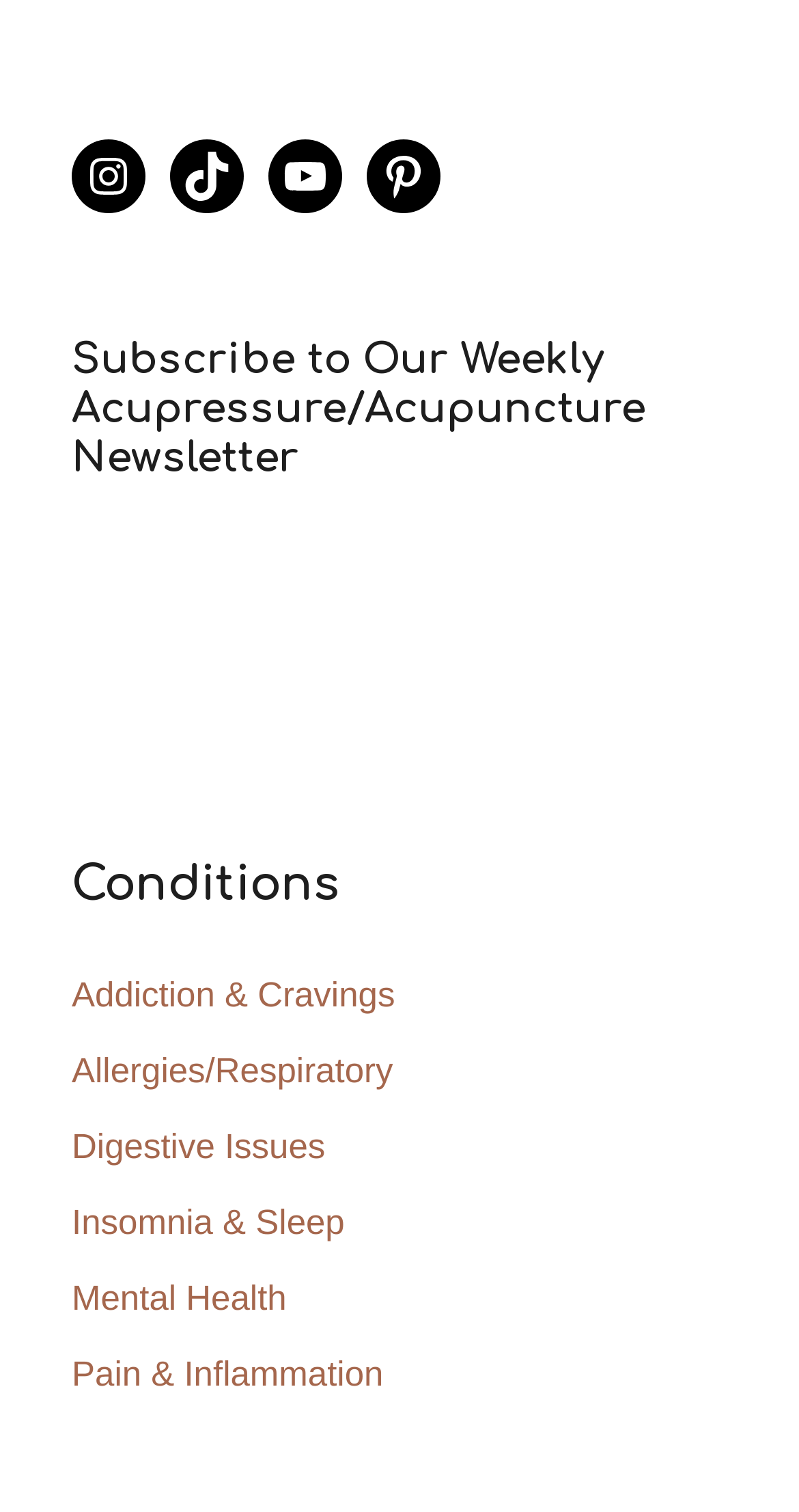Could you highlight the region that needs to be clicked to execute the instruction: "Learn about Addiction & Cravings"?

[0.09, 0.646, 0.494, 0.671]